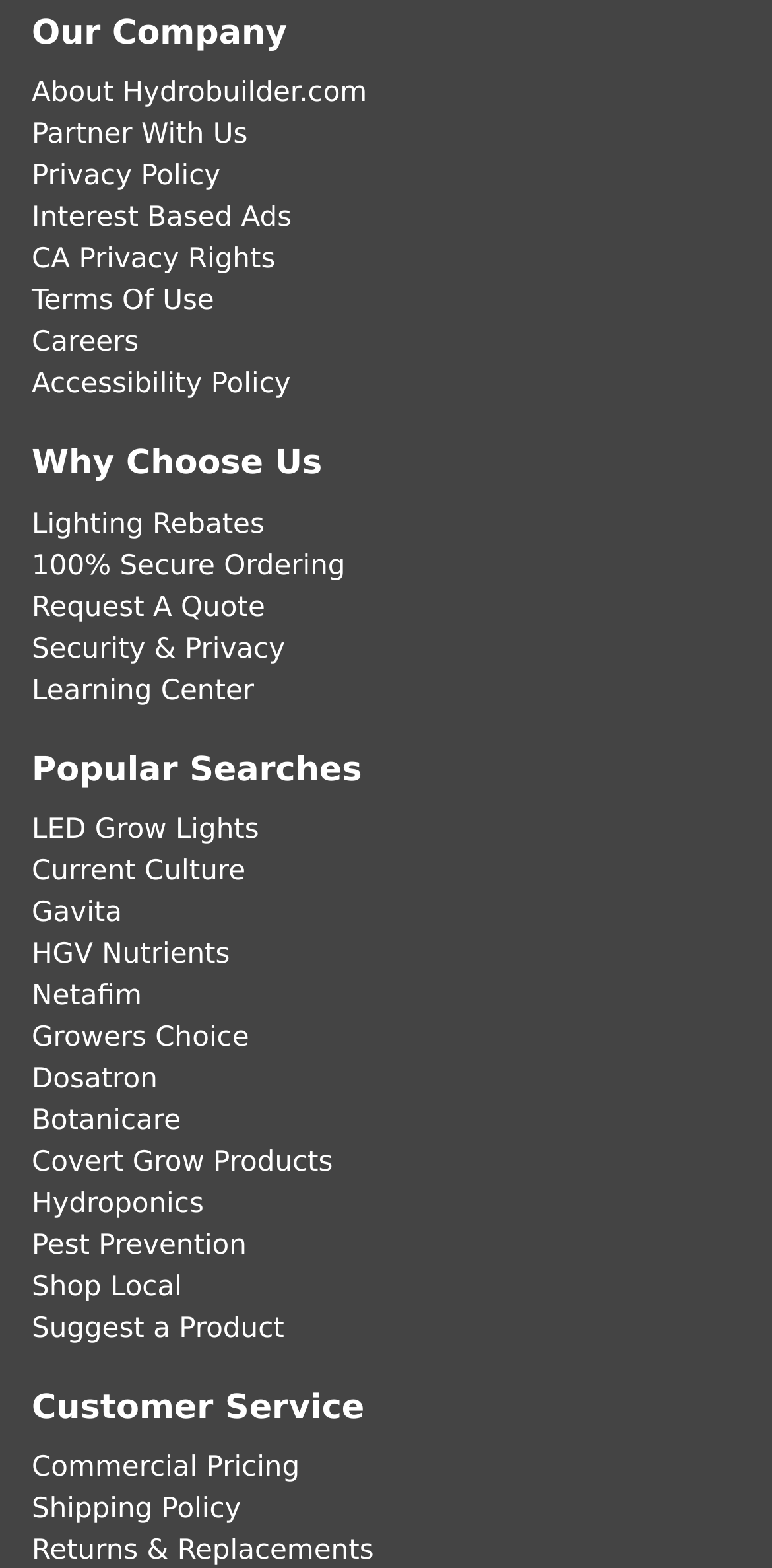Utilize the details in the image to give a detailed response to the question: What is the 'Learning Center' link for?

The 'Learning Center' link is located in the middle of the webpage, suggesting that it provides access to educational resources or tutorials related to hydroponics or gardening, likely for users who want to learn more about the products or services offered by Hydrobuilder.com.